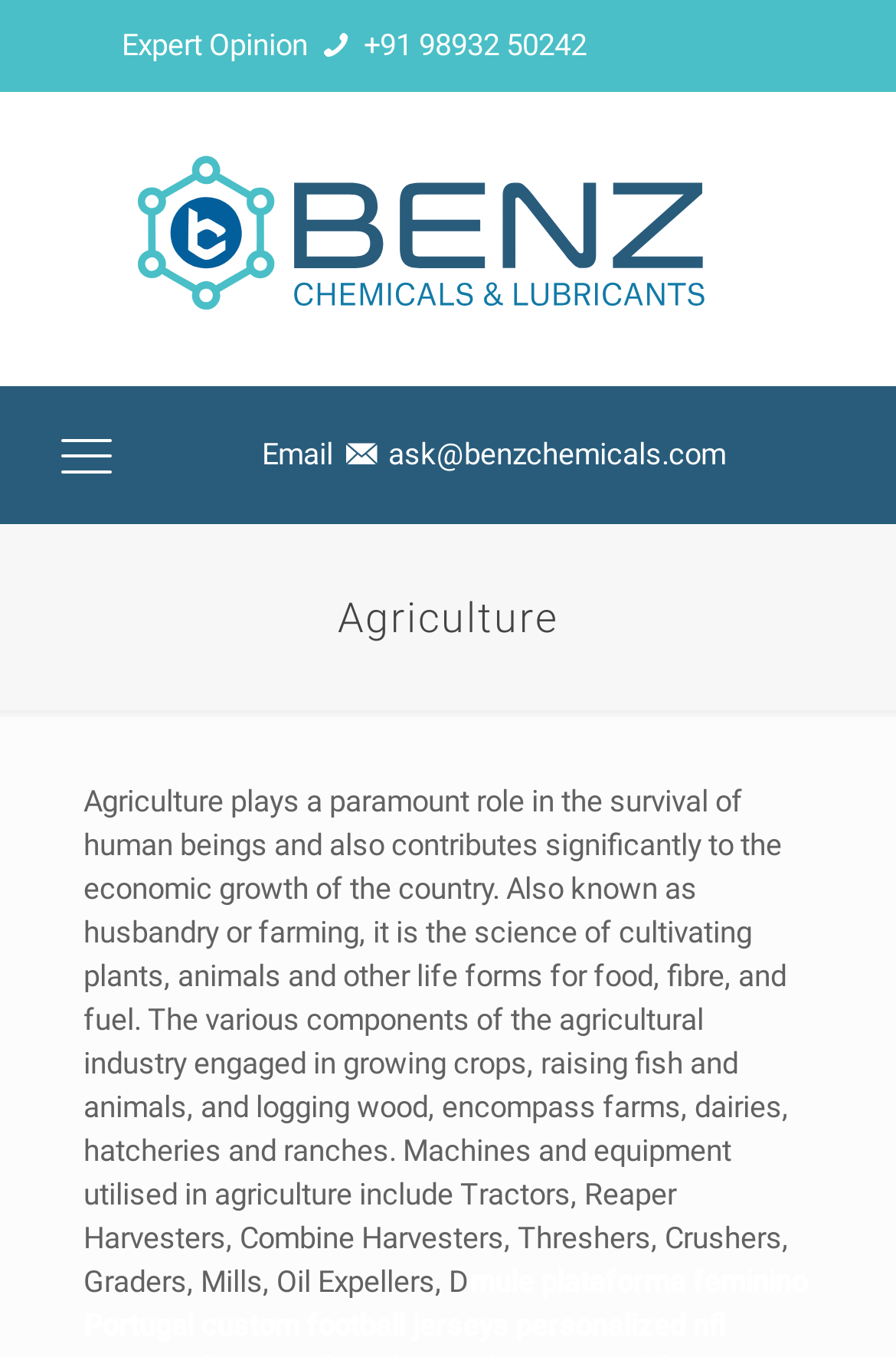Craft a detailed narrative of the webpage's structure and content.

The webpage is about Agriculture and Benz Chemicals. At the top, there is a heading "Benz Chemicals" with an image beside it, taking up a significant portion of the top section. Below this, there is a section with contact information, including a phone number "+91 98932 50242" and an email address "ask@benzchemicals.com", along with a label "Email". There is also a small icon represented by "\ue960" on the left side of this section.

Further down, there is a prominent heading "Agriculture" that spans almost the entire width of the page. Below this heading, there is a lengthy paragraph of text that describes the importance of agriculture, its role in human survival, and its various components, including farms, dairies, and ranches. The text also mentions the machines and equipment used in agriculture.

At the very bottom of the page, there are two links: "mule plataforma feminino Portugal" and "custom football jerseys", which seem to be unrelated to the main topic of agriculture and Benz Chemicals.